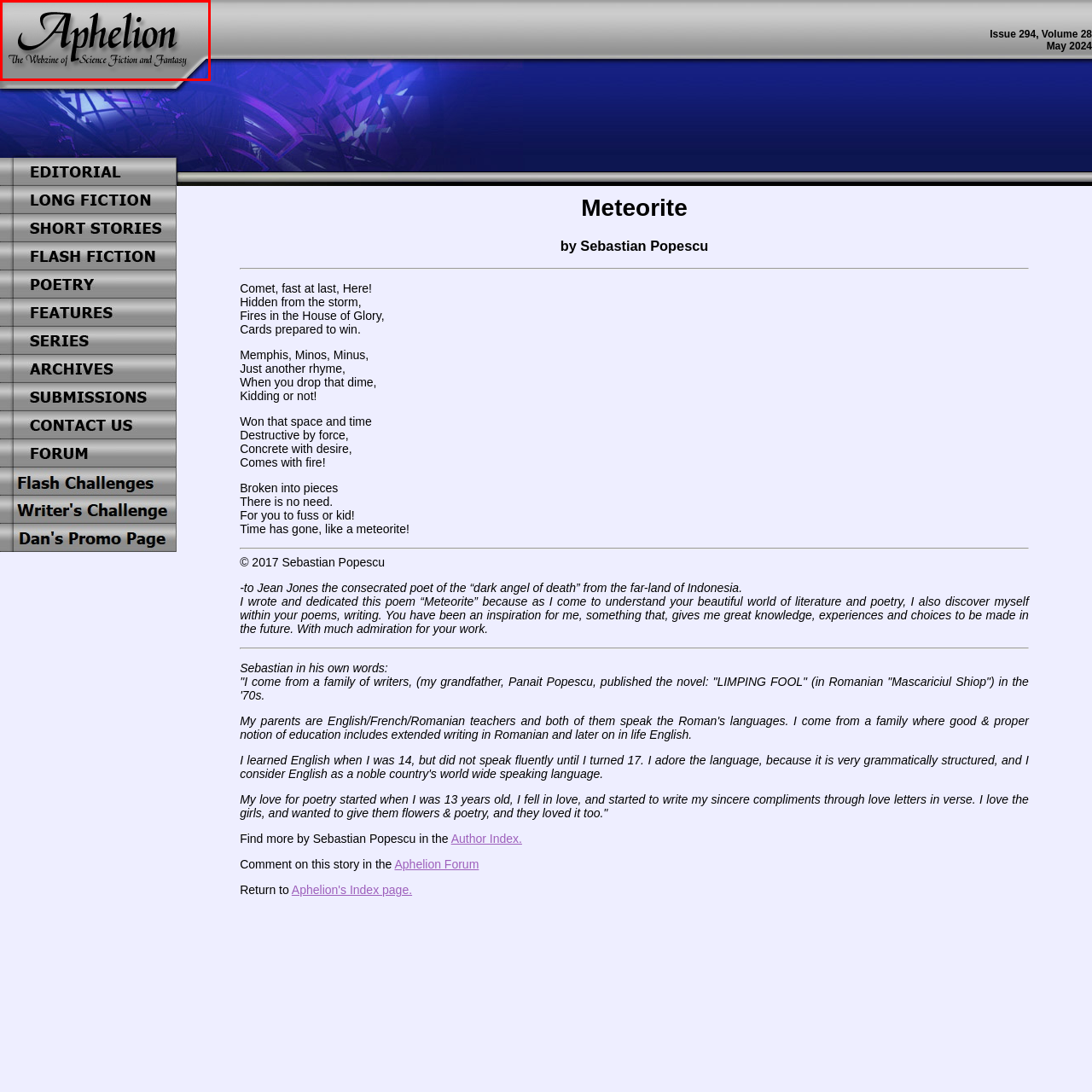Describe in detail the contents of the image highlighted within the red box.

The image features the logo of "Aphelion," a webzine dedicated to science fiction and fantasy literature. The design showcases the name "Aphelion" prominently in an elegant, stylized font, emphasizing its role as a platform for creative storytelling. Accompanying this title is a tagline that underscores the site's focus, reading "The Webzine of Science Fiction and Fantasy." The logo is presented against a subtle gradient background, enhancing its visual appeal. Aphelion serves as a space for writers and readers to explore diverse narratives and imaginative worlds, fostering a vibrant community centered around speculative fiction.